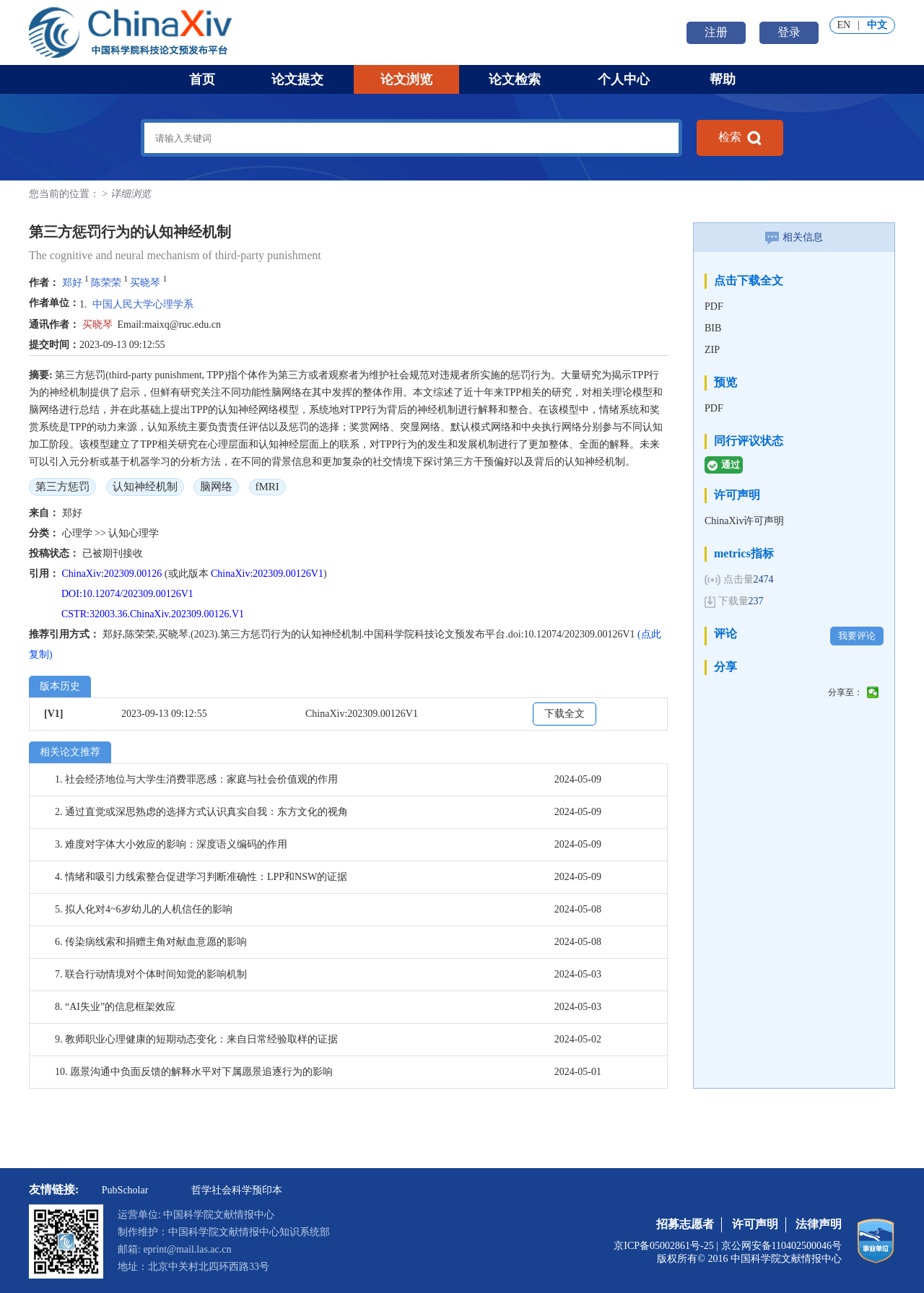What is the title of the paper?
Please provide a full and detailed response to the question.

I found the title of the paper by looking at the heading element with the text '第三方惩罚行为的认知神经机制' which is located at the top of the webpage.